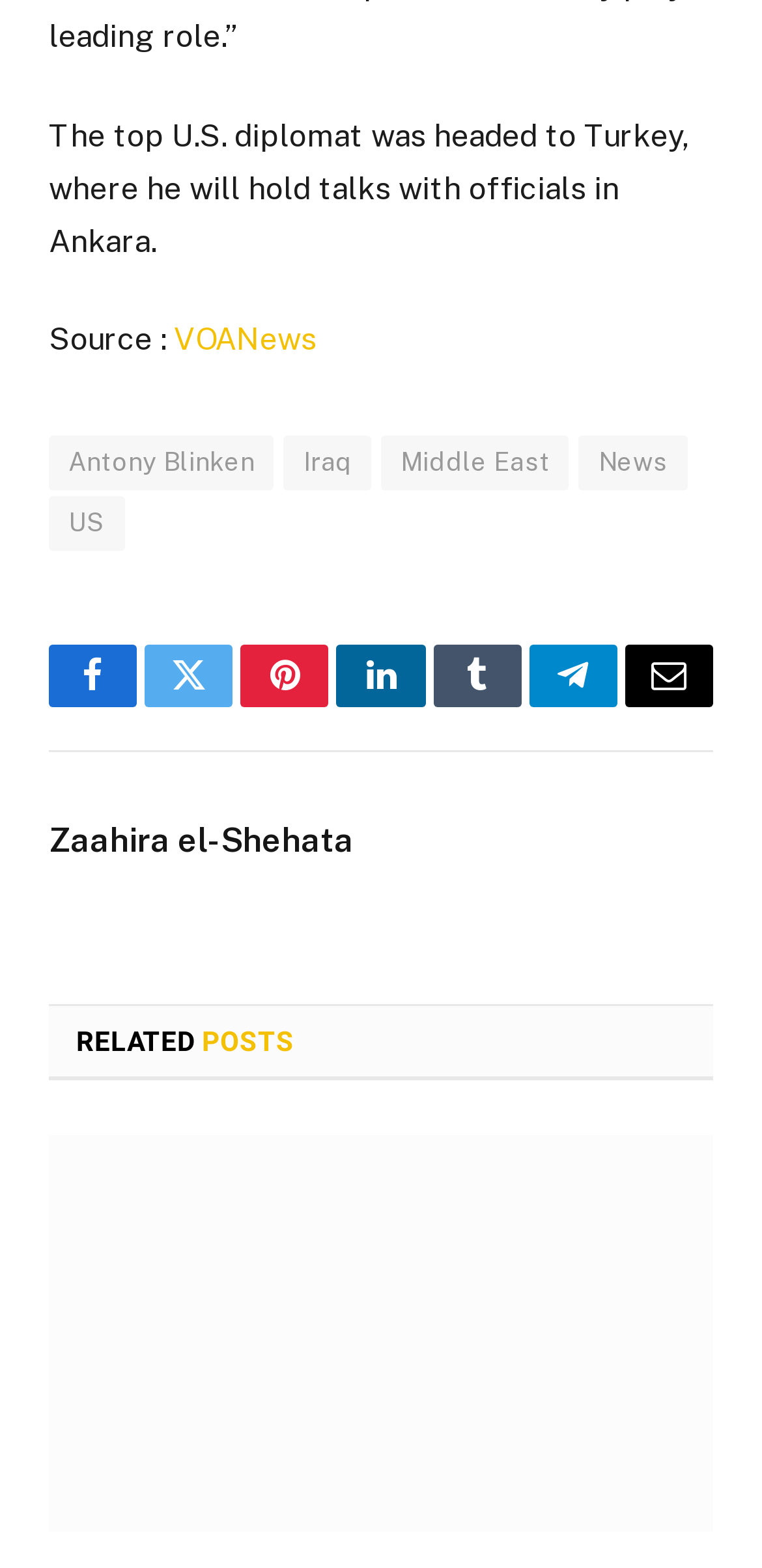What is the name of the top U.S. diplomat mentioned in the article?
Please provide a single word or phrase as the answer based on the screenshot.

Antony Blinken